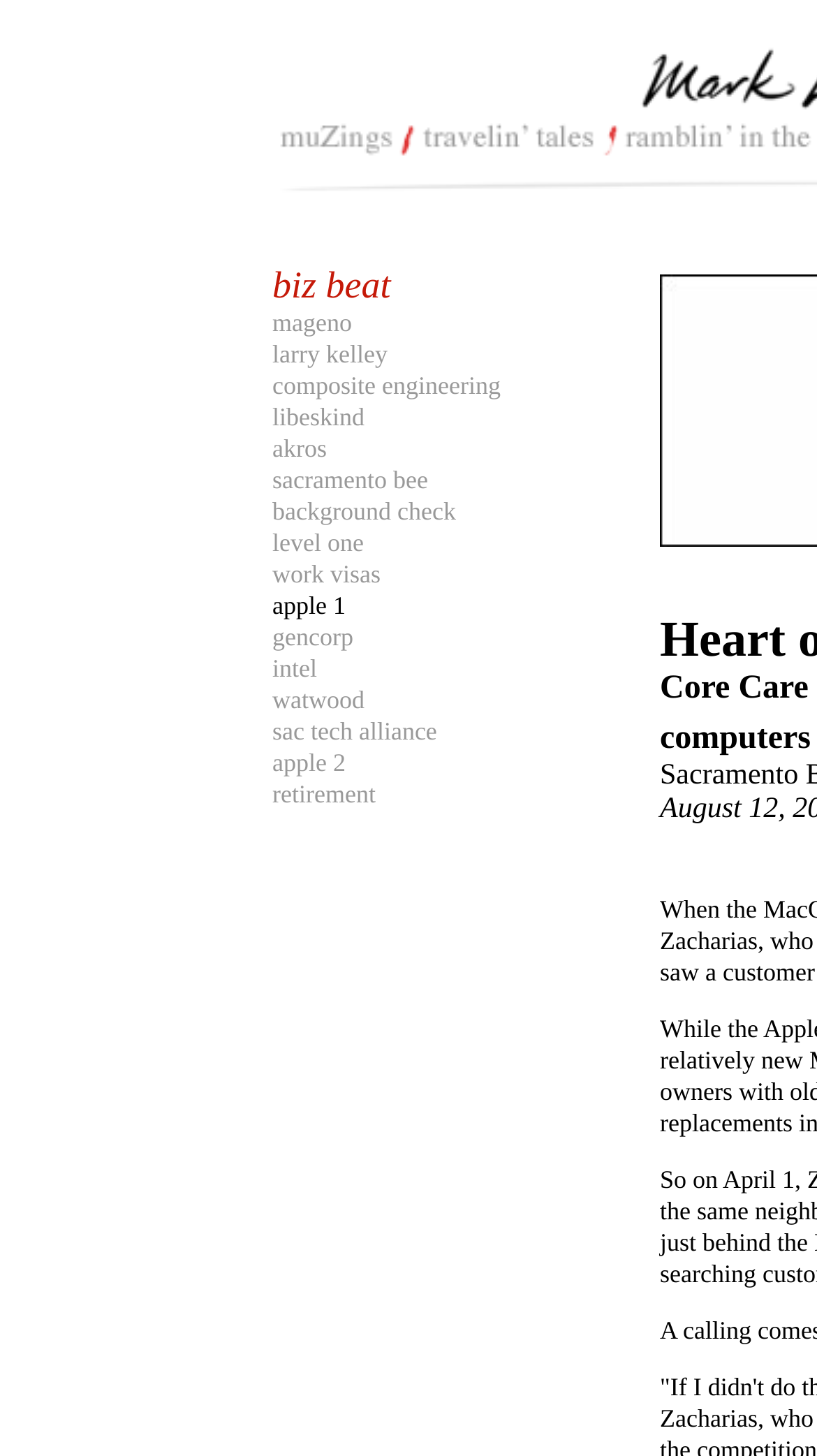Please determine the bounding box coordinates of the element's region to click for the following instruction: "click the link to mageno".

[0.333, 0.212, 0.431, 0.232]